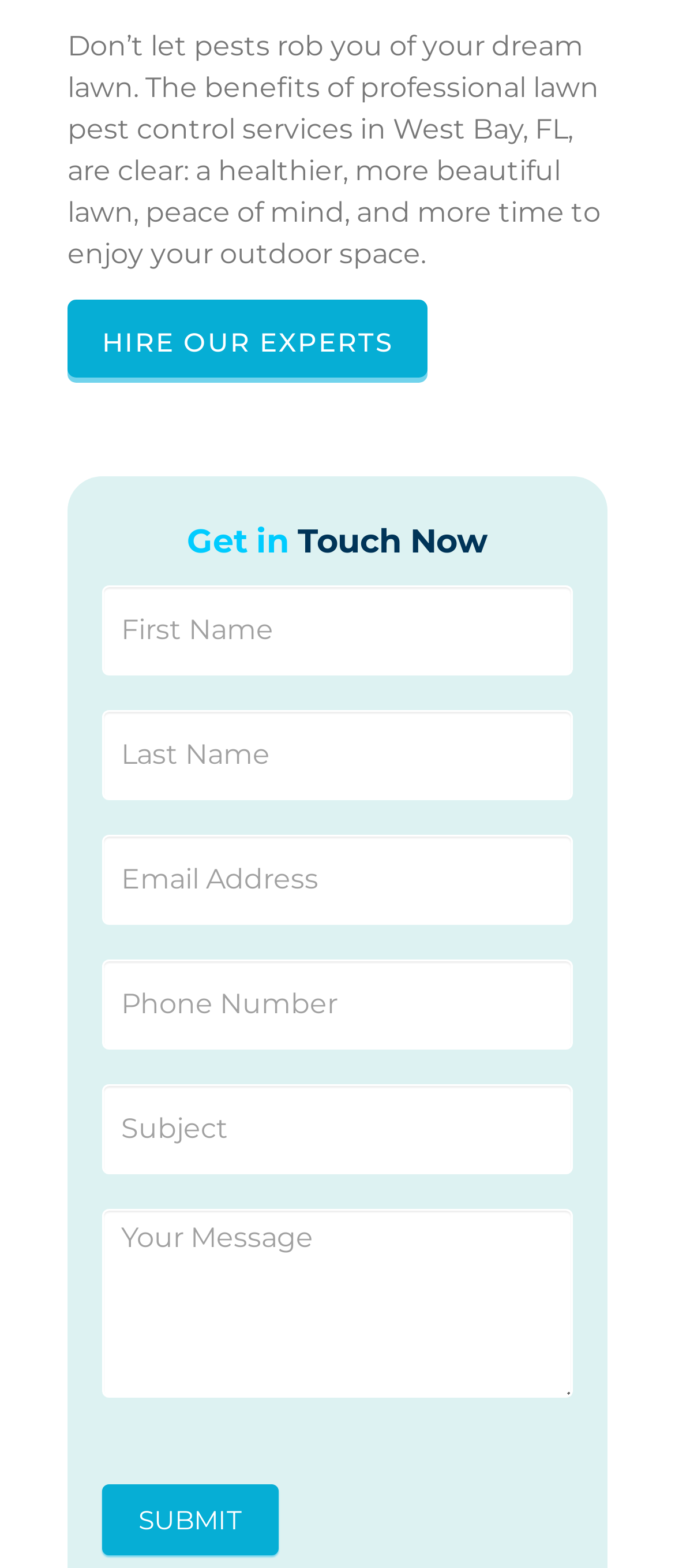What is the button to submit the form?
Kindly answer the question with as much detail as you can.

The button to submit the form is labeled as 'SUBMIT', which is located at the bottom of the form and is likely to be used to submit the user's input.